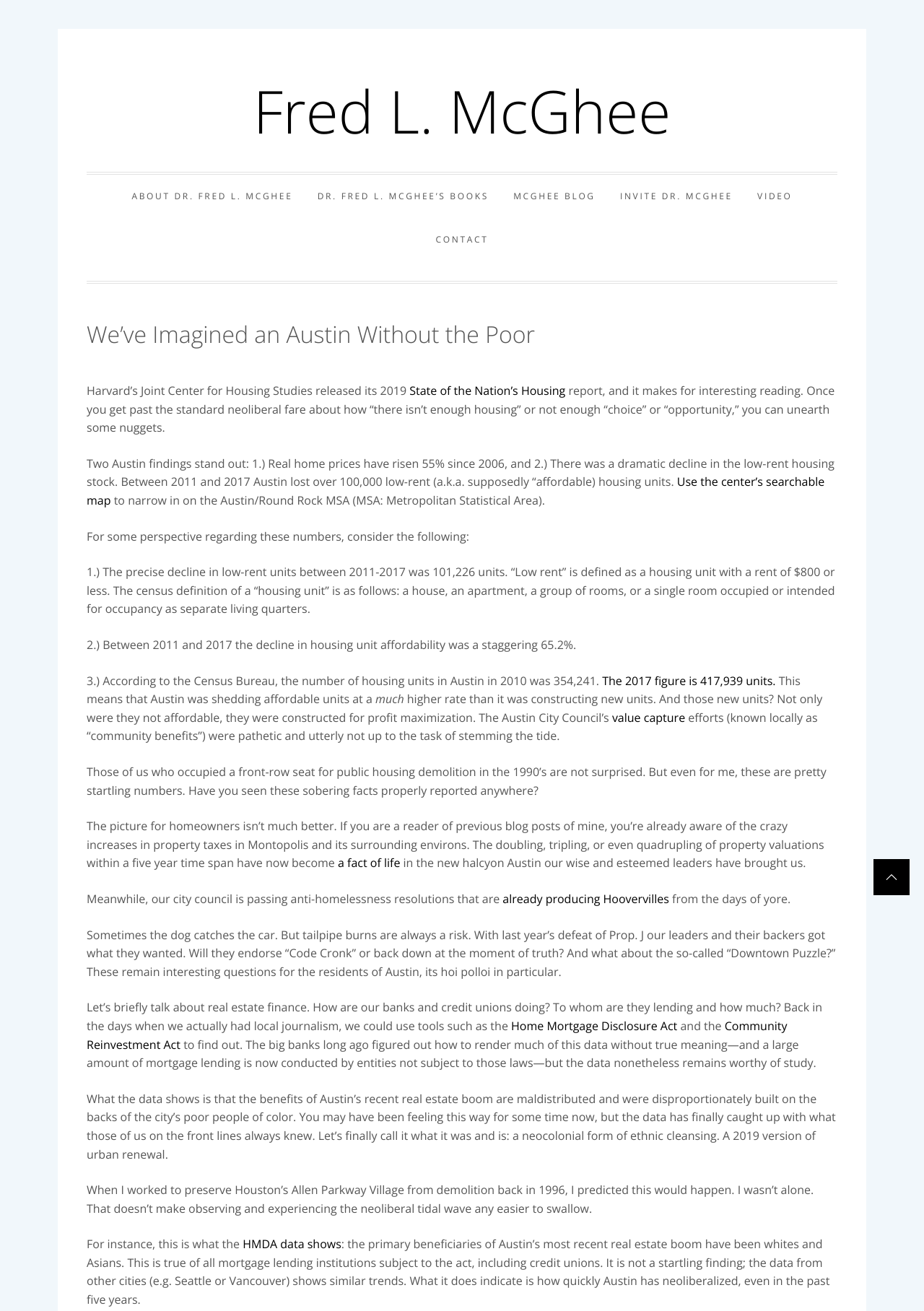What is the definition of 'low rent' according to the census?
Answer the question with a detailed explanation, including all necessary information.

The answer can be found by reading the text which defines 'low rent' as a housing unit with a rent of $800 or less, according to the census definition.